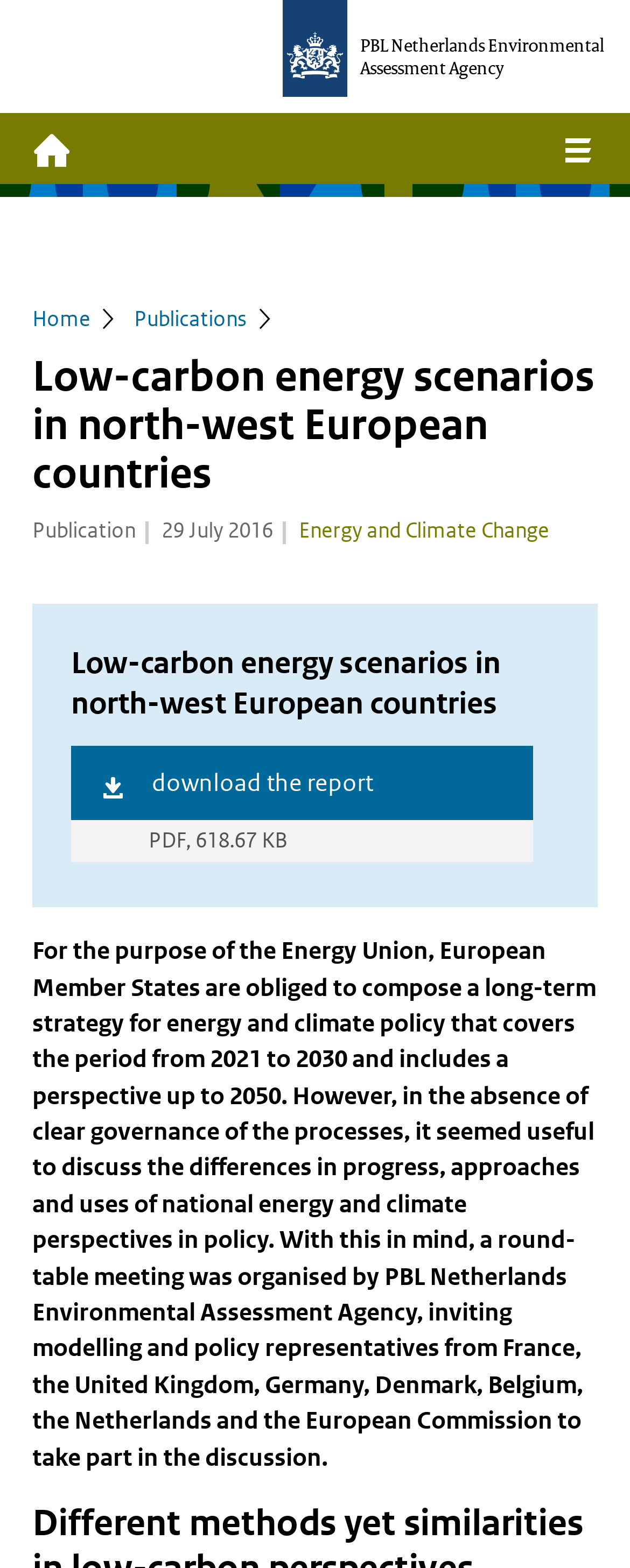What is the name of the agency that organized the round-table meeting?
Kindly answer the question with as much detail as you can.

I found the name of the agency by reading the text in the main content section of the webpage, which mentions that the round-table meeting was organized by PBL Netherlands Environmental Assessment Agency.